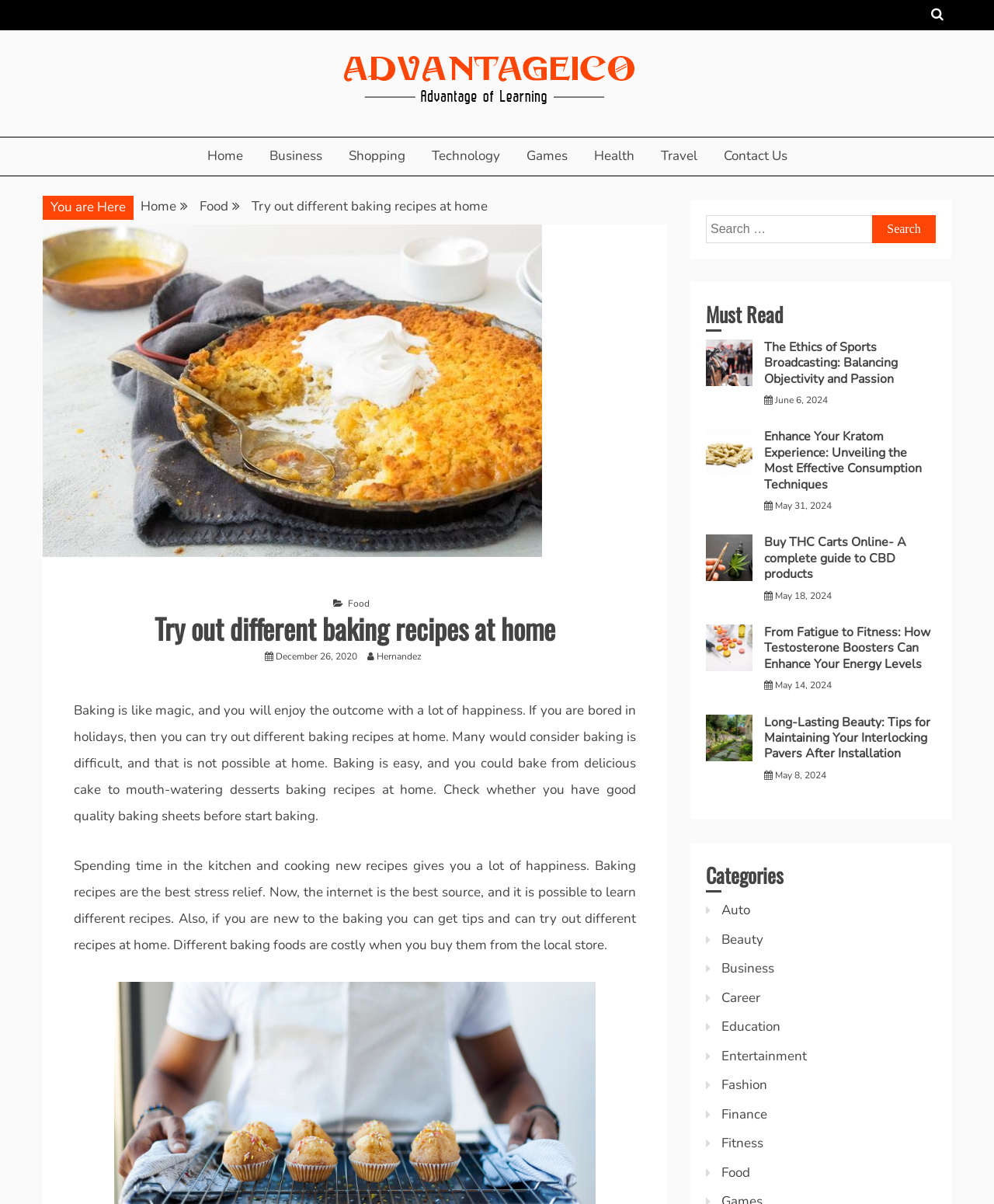Elaborate on the webpage's design and content in a detailed caption.

This webpage is about baking recipes and has a header section with a logo and navigation links to different categories such as Home, Business, Shopping, Technology, Games, Health, and Travel. Below the header, there is a breadcrumb navigation section showing the current page's path, which is "Home > Food > Try out different baking recipes at home".

The main content area has a heading that reads "Try out different baking recipes at home" and a brief introduction to baking, stating that it's like magic and can bring happiness. The text also mentions that baking is easy and can be done at home with good quality baking sheets.

Below the introduction, there are two paragraphs of text discussing the benefits of baking, such as stress relief and the ability to learn new recipes online. The text also mentions that buying baked goods from local stores can be costly.

On the right side of the page, there is a search bar with a search button. Below the search bar, there is a "Must Read" section with a list of links to various articles, including "실시간해외축구중계", "The Ethics of Sports Broadcasting: Balancing Objectivity and Passion", and several others. Each article has a timestamp and some have images associated with them.

Further down the page, there is a "Categories" section with links to different categories such as Auto, Beauty, Business, Career, Education, Entertainment, Fashion, Finance, Fitness, and Food.

Throughout the page, there are several images, including a logo, icons, and images associated with the articles in the "Must Read" section. The overall layout is organized, with clear headings and concise text.